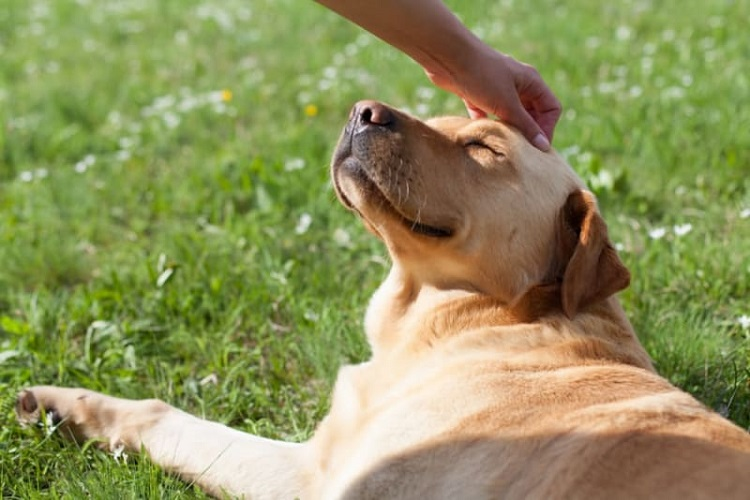What is the color of the flowers surrounding the dog?
Refer to the image and provide a concise answer in one word or phrase.

White